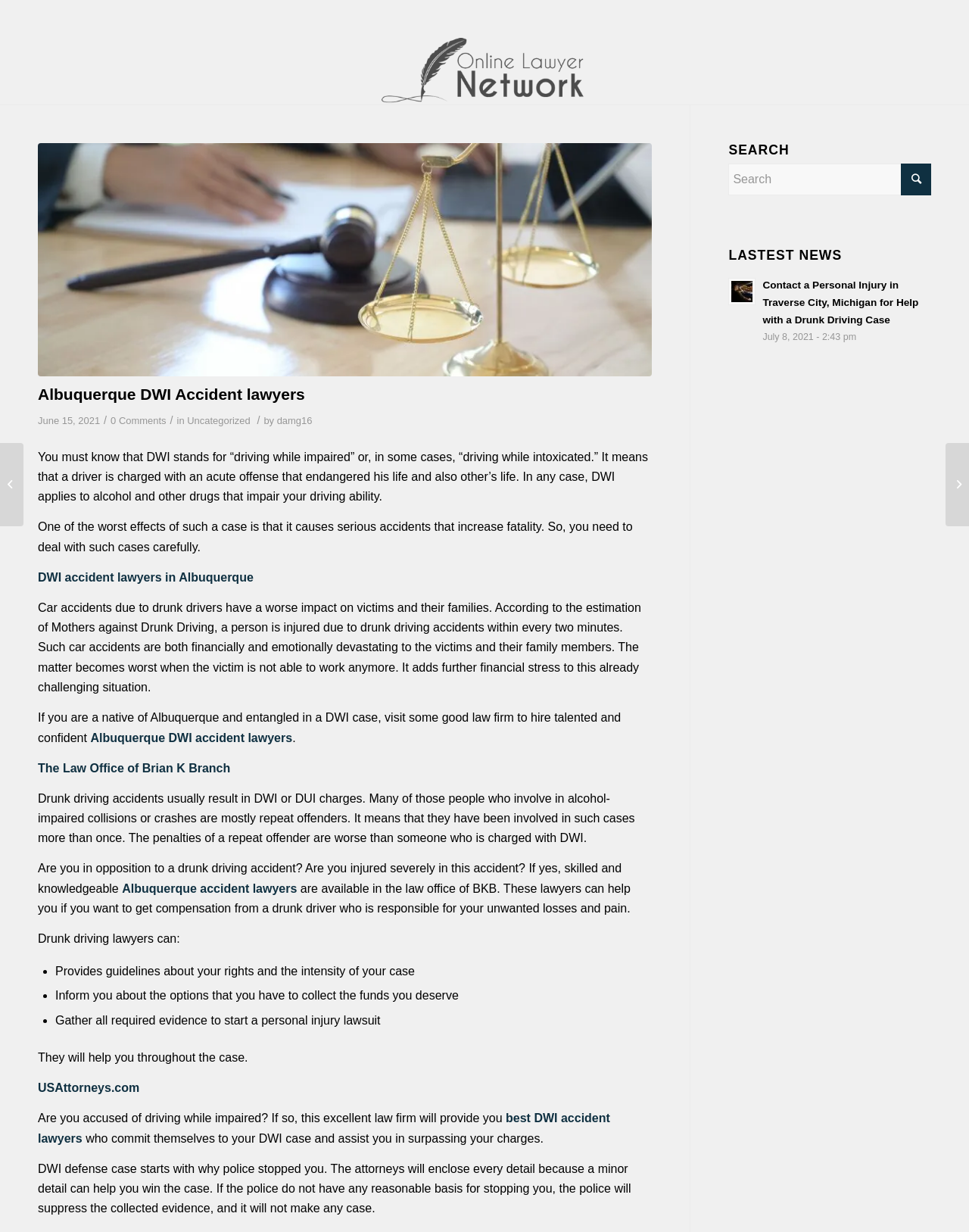What is the consequence of drunk driving?
Can you give a detailed and elaborate answer to the question?

According to the webpage, drunk driving can lead to serious accidents that result in fatalities. The webpage cites a statistic from Mothers against Drunk Driving, stating that a person is injured every two minutes due to drunk driving accidents.